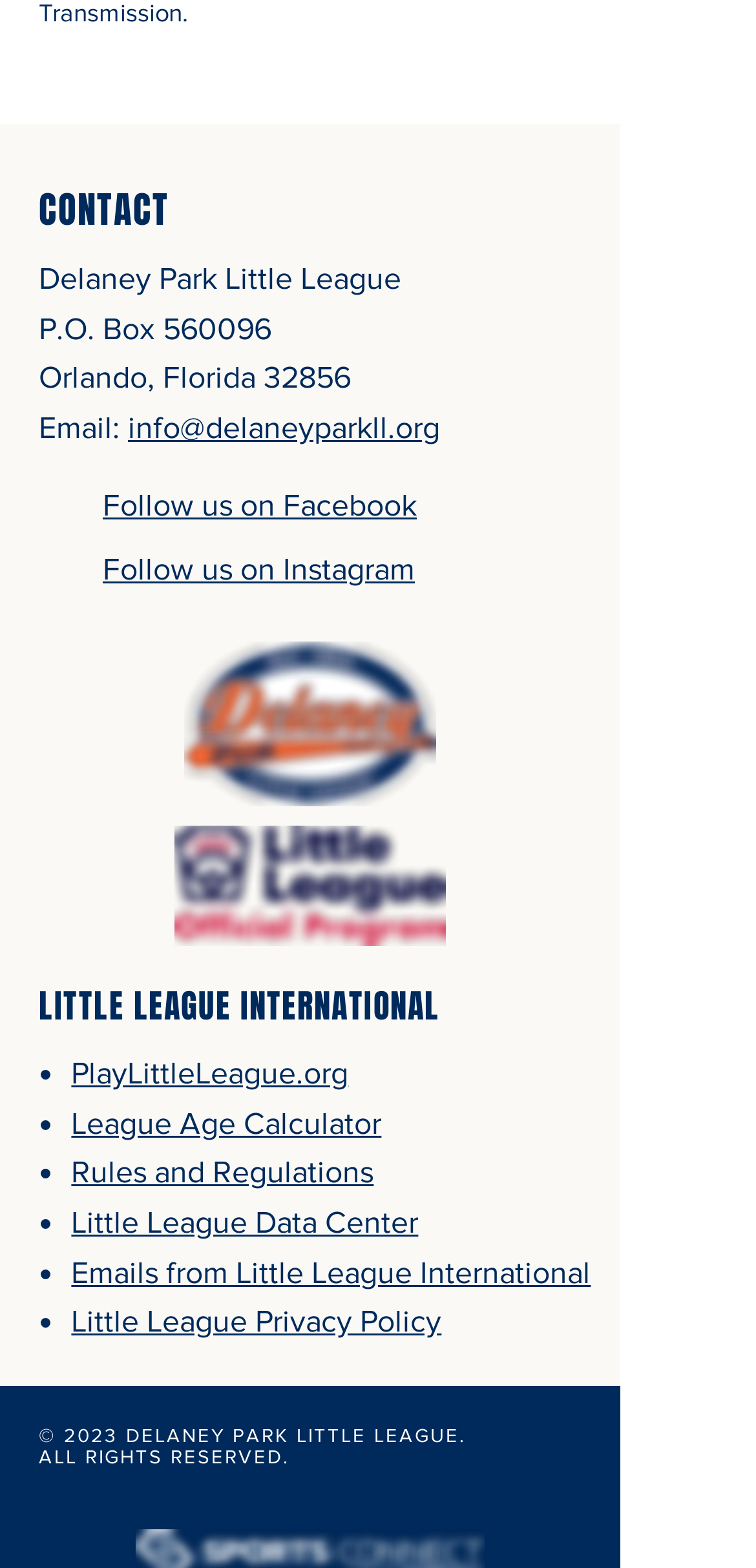Using details from the image, please answer the following question comprehensively:
How many links are provided under 'LITTLE LEAGUE INTERNATIONAL'?

Under the 'LITTLE LEAGUE INTERNATIONAL' heading, there are 5 links provided, which are 'PlayLittleLeague.org', 'League Age Calculator', 'Rules and Regulations', 'Little League Data Center', and 'Emails from Little League International'.